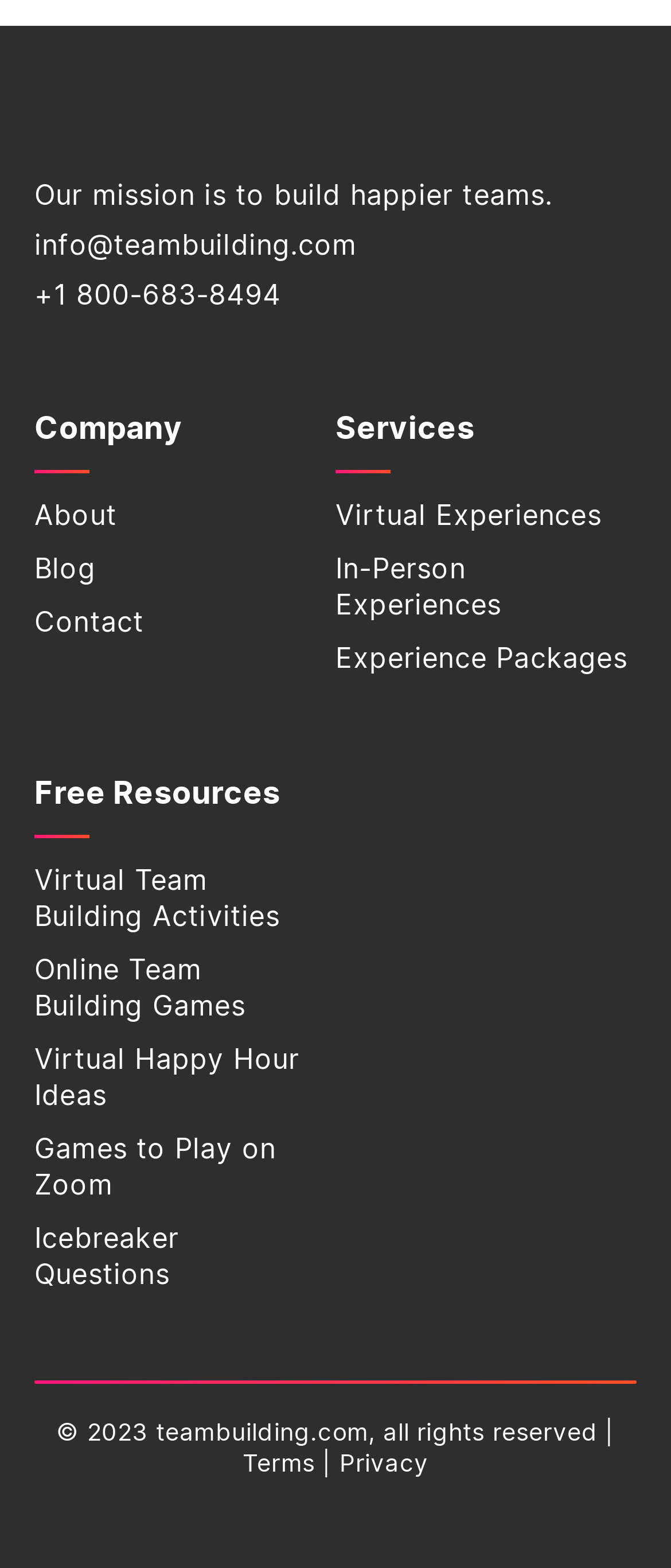How many free resources are listed?
Answer the question with a single word or phrase by looking at the picture.

Five